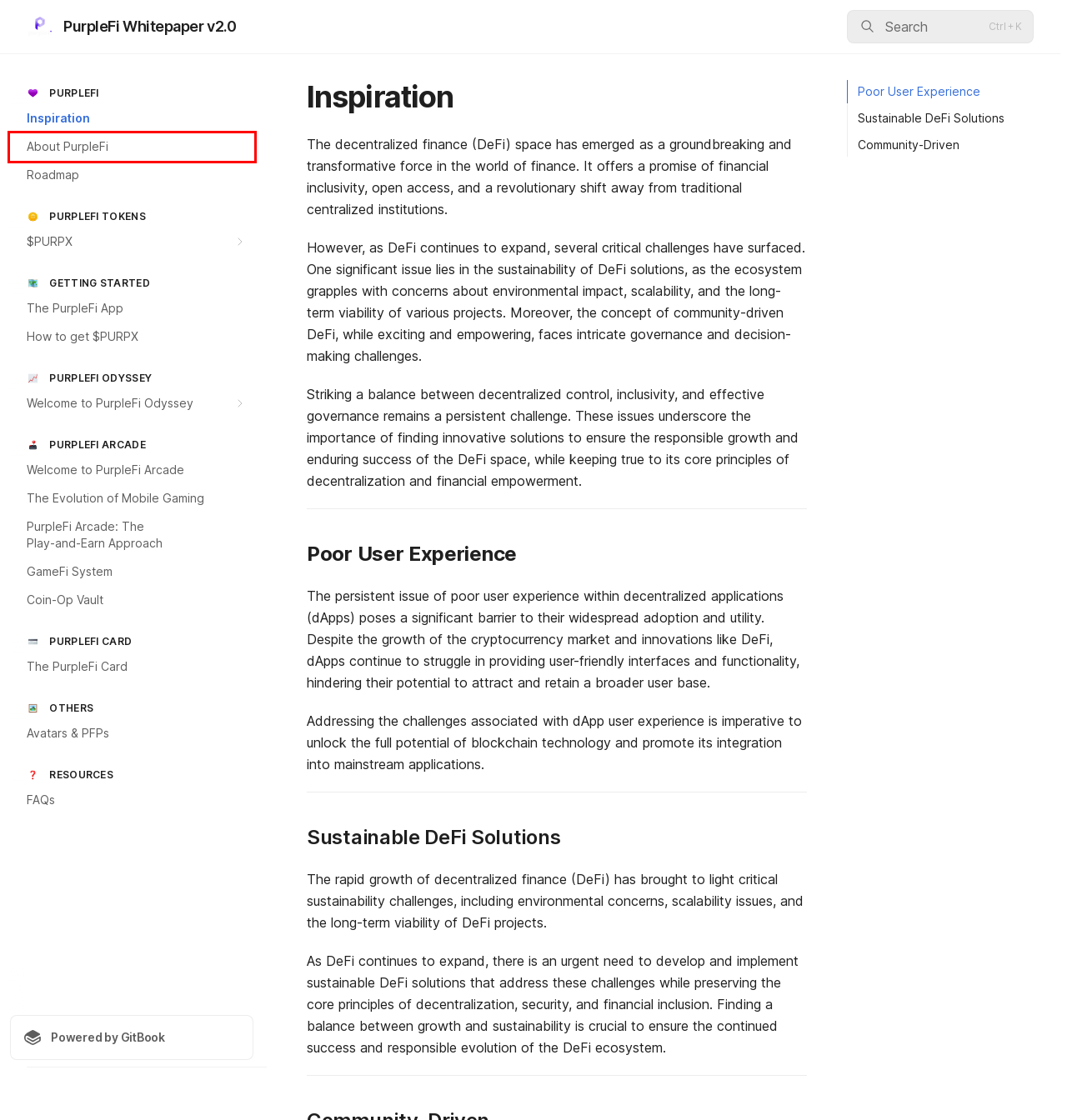View the screenshot of the webpage containing a red bounding box around a UI element. Select the most fitting webpage description for the new page shown after the element in the red bounding box is clicked. Here are the candidates:
A. About PurpleFi | PurpleFi Whitepaper v2.0
B. Coin-Op Vault | PurpleFi Whitepaper v2.0
C. The PurpleFi Card | PurpleFi Whitepaper v2.0
D. Welcome to PurpleFi Arcade | PurpleFi Whitepaper v2.0
E. $PURPX | PurpleFi Whitepaper v2.0
F. GameFi System | PurpleFi Whitepaper v2.0
G. The Evolution of Mobile Gaming | PurpleFi Whitepaper v2.0
H. How to get $PURPX | PurpleFi Whitepaper v2.0

A